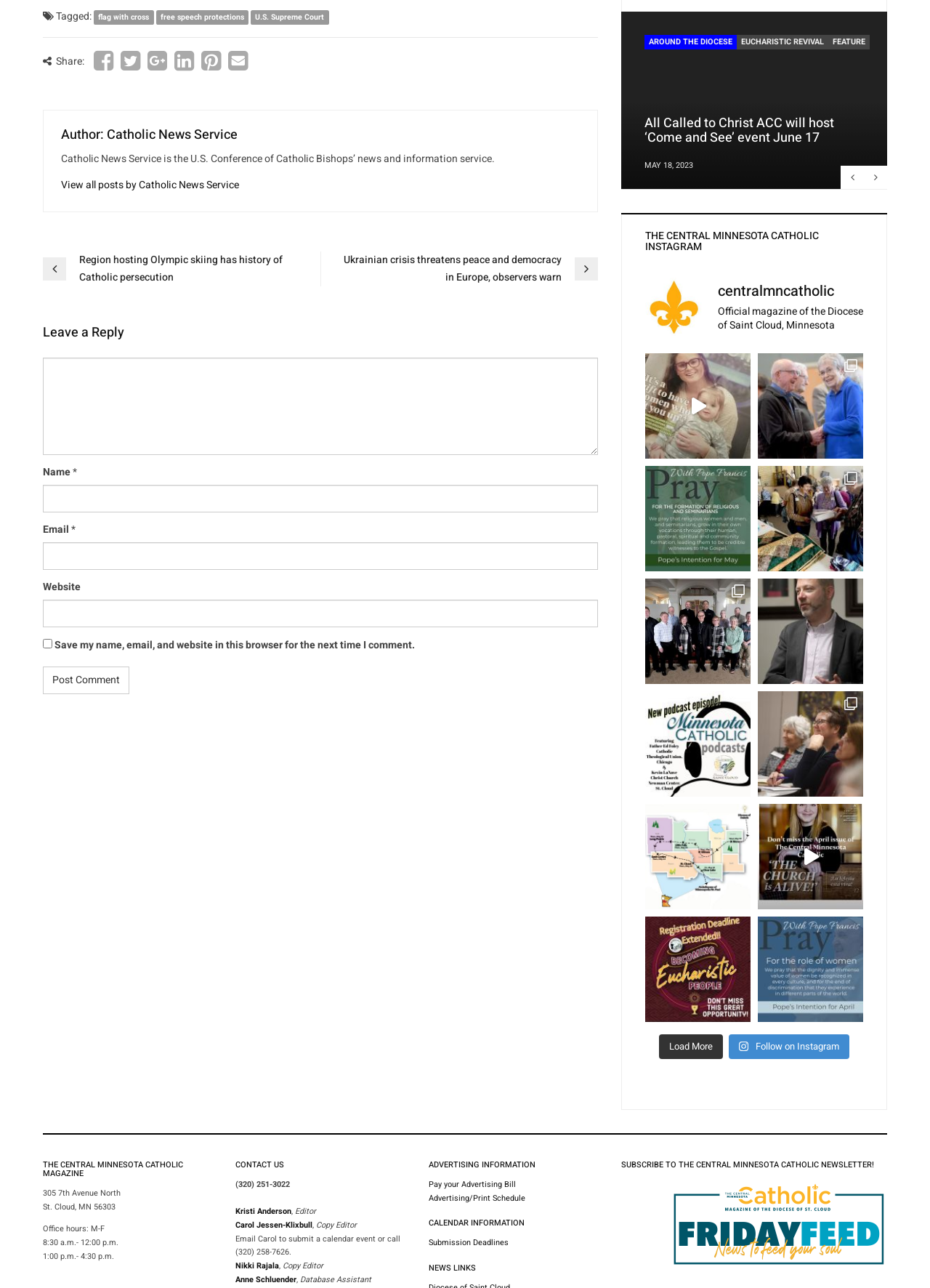Examine the image and give a thorough answer to the following question:
What is the name of the magazine?

I looked at the top of the webpage and found the name of the magazine, which is THE CENTRAL MINNESOTA CATHOLIC MAGAZINE.